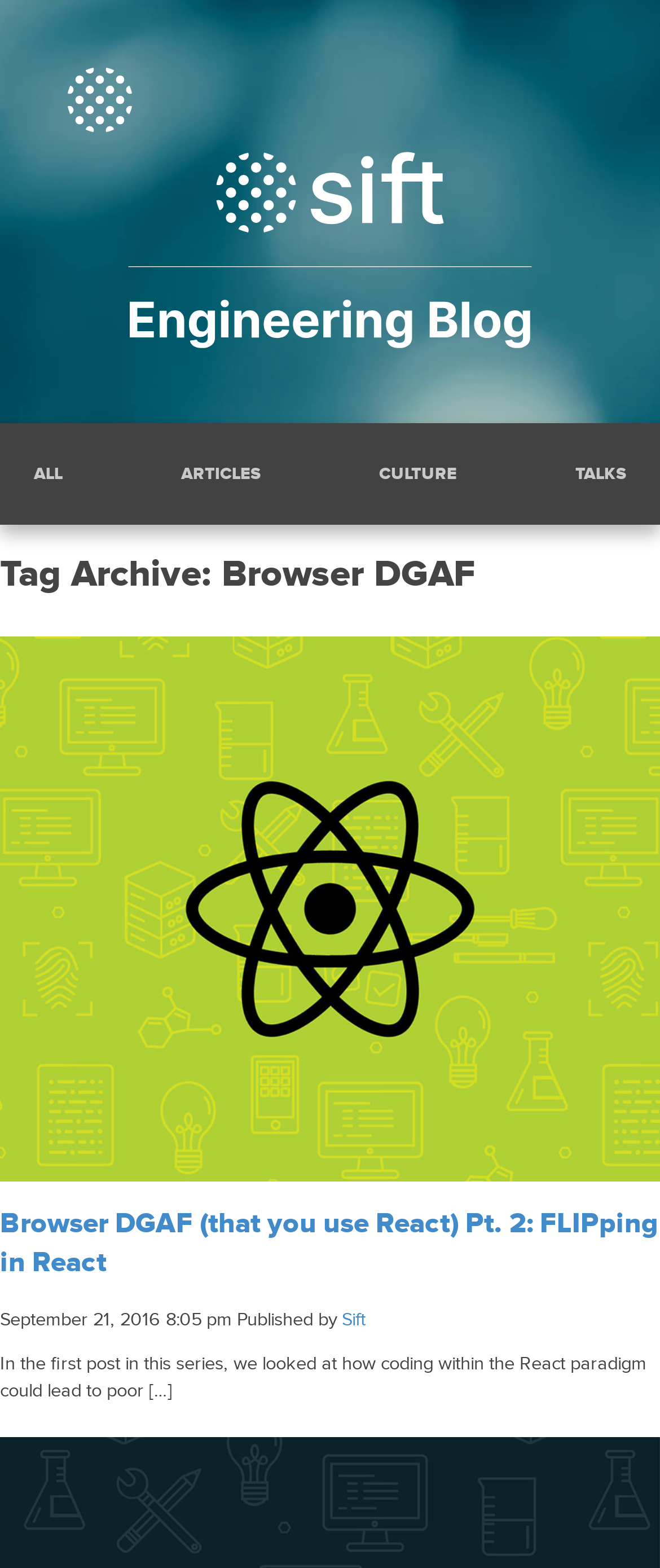Identify the bounding box coordinates of the clickable region to carry out the given instruction: "browse ALL articles".

[0.051, 0.297, 0.095, 0.31]